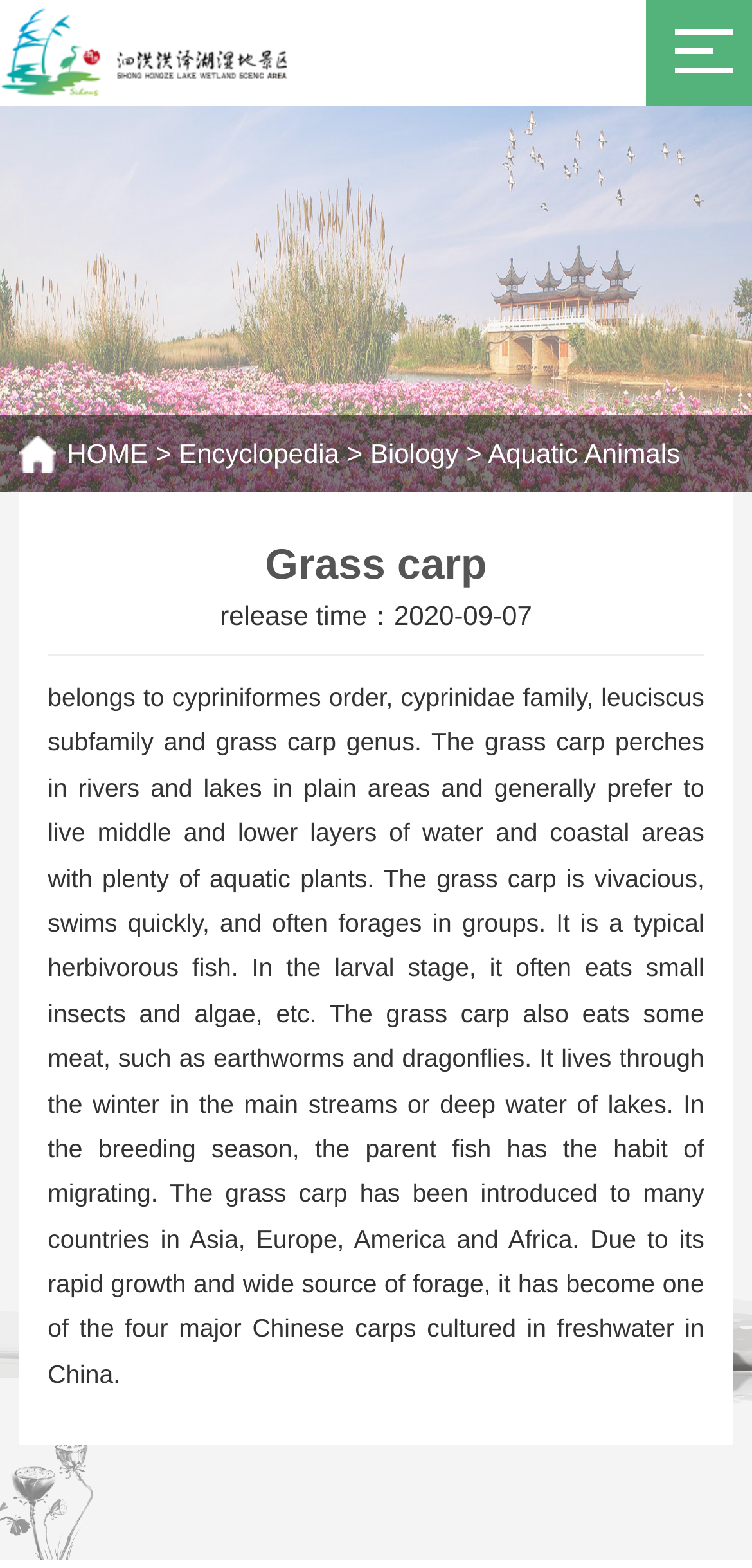Please answer the following question as detailed as possible based on the image: 
What is the preferred habitat of the grass carp?

The preferred habitat of the grass carp can be found in the StaticText element 'The grass carp perches in rivers and lakes in plain areas...' with bounding box coordinates [0.063, 0.464, 0.937, 0.885].